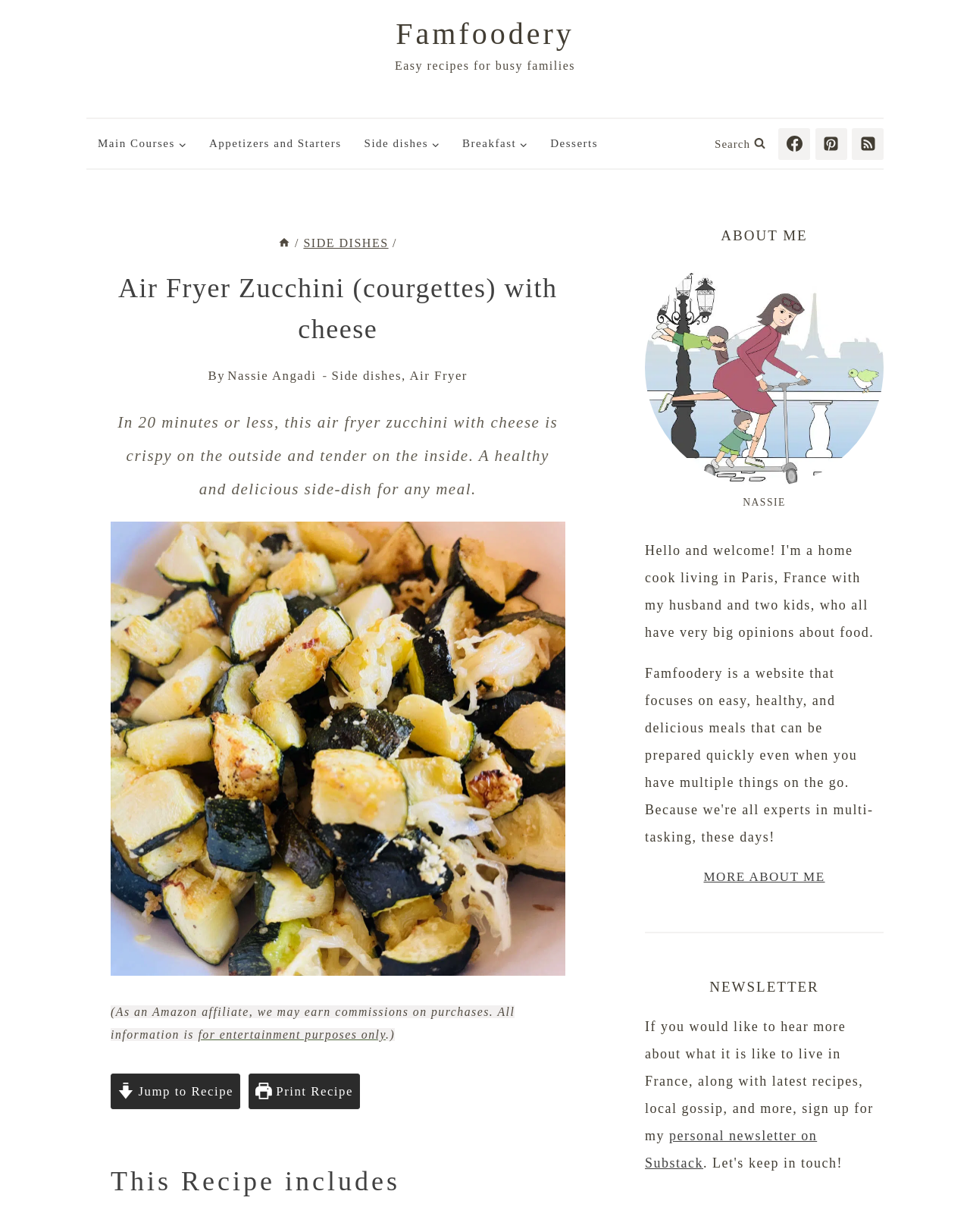Locate the bounding box coordinates of the element you need to click to accomplish the task described by this instruction: "Jump to recipe".

[0.114, 0.871, 0.248, 0.9]